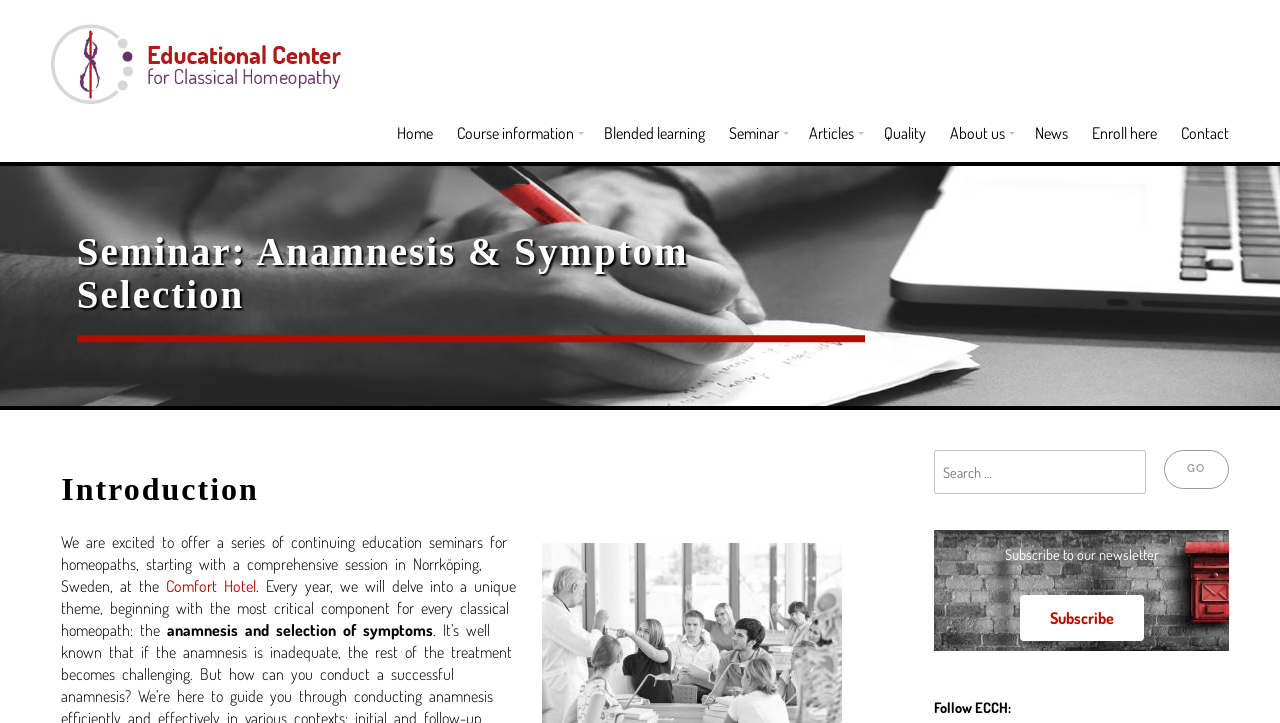Pinpoint the bounding box coordinates of the area that must be clicked to complete this instruction: "go to home page".

[0.31, 0.144, 0.348, 0.224]